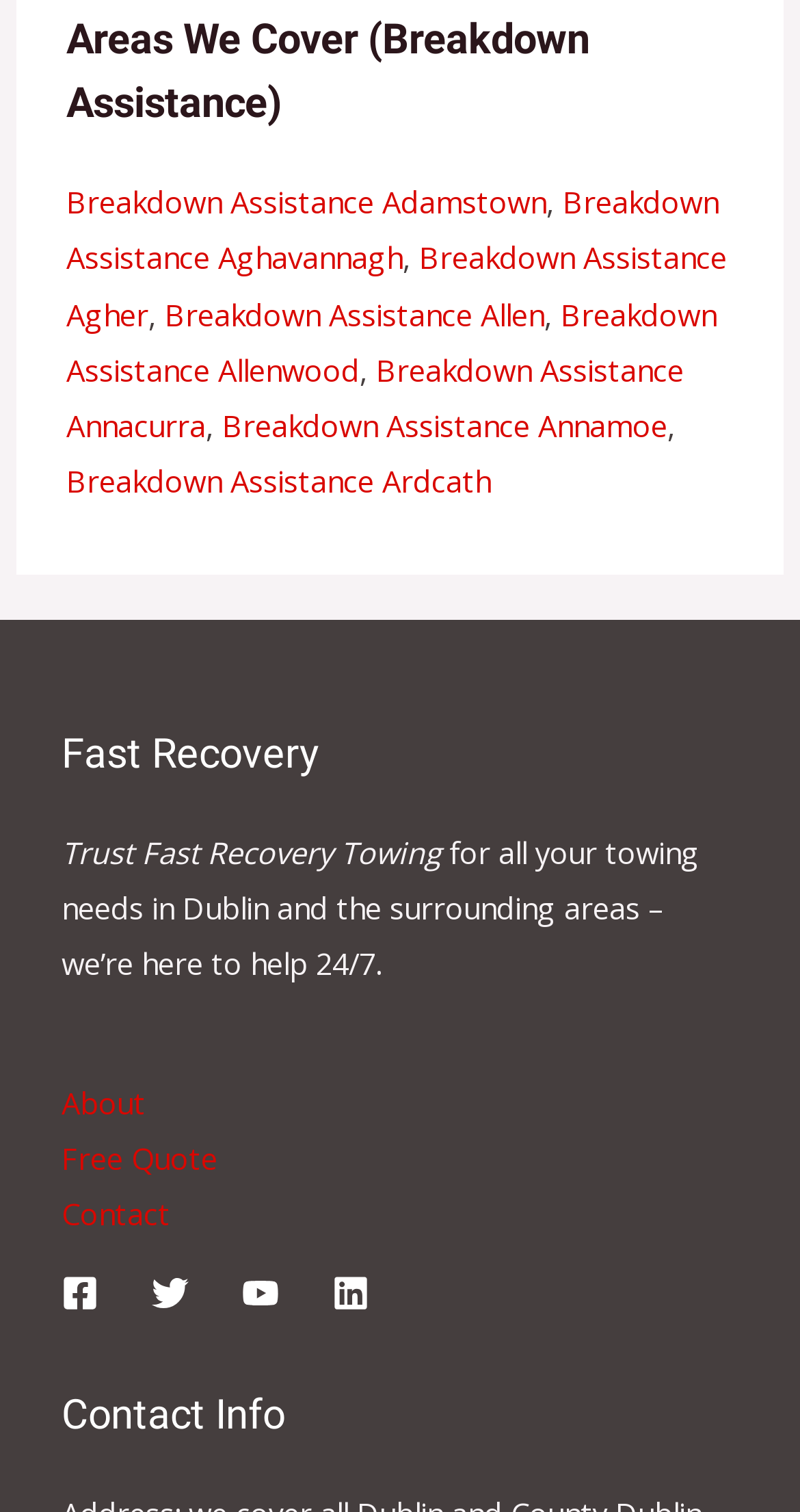What is the purpose of the company?
Provide a comprehensive and detailed answer to the question.

Based on the text 'for all your towing needs in Dublin and the surrounding areas – we’re here to help 24/7', it appears that the company provides towing services to its customers.